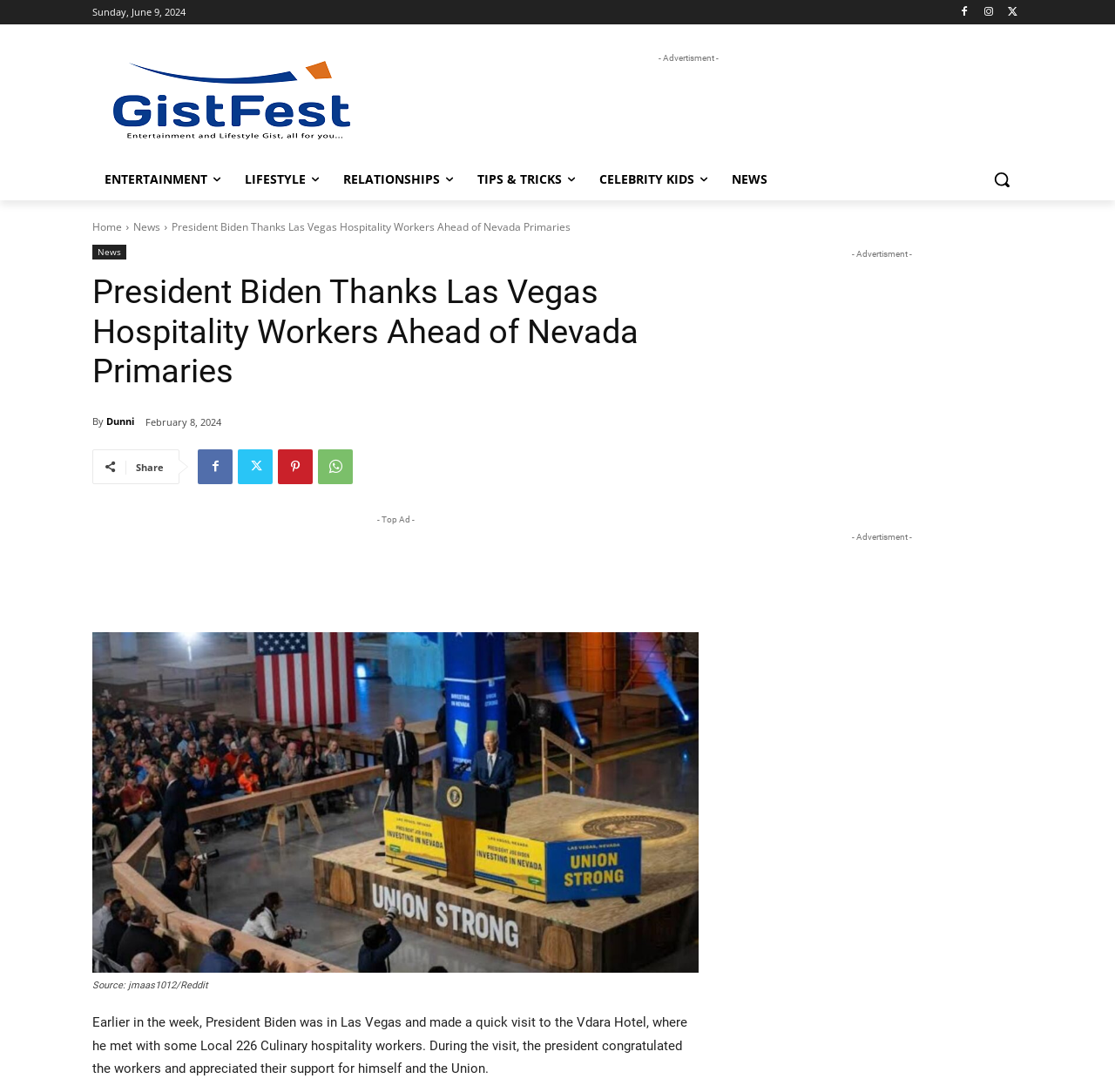Give a one-word or phrase response to the following question: What is the category of the article?

NEWS